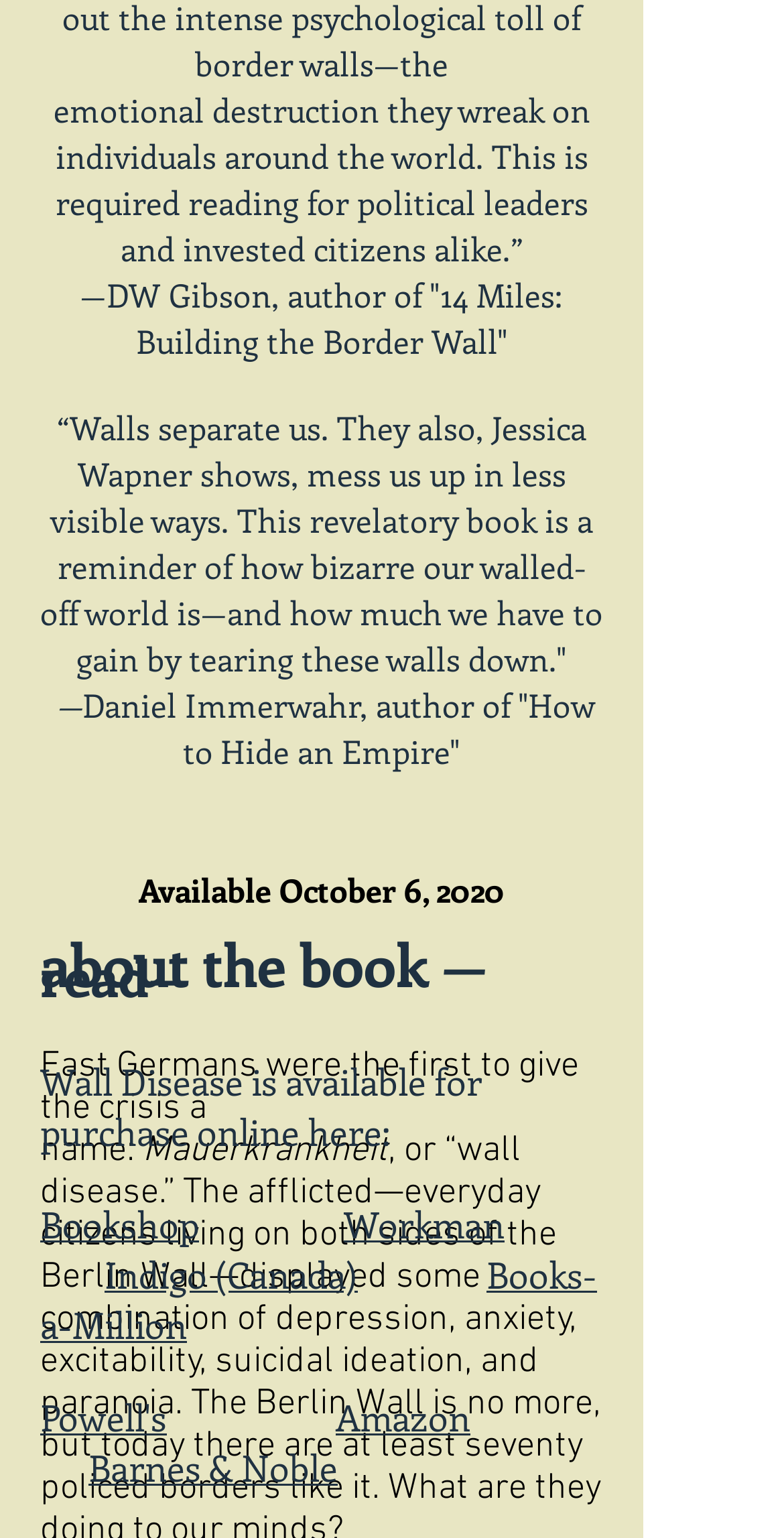What is the term used by East Germans to describe the crisis?
Give a detailed and exhaustive answer to the question.

The term used by East Germans to describe the crisis is mentioned in the thirteenth StaticText element, which says 'Mauerkrankheit'.